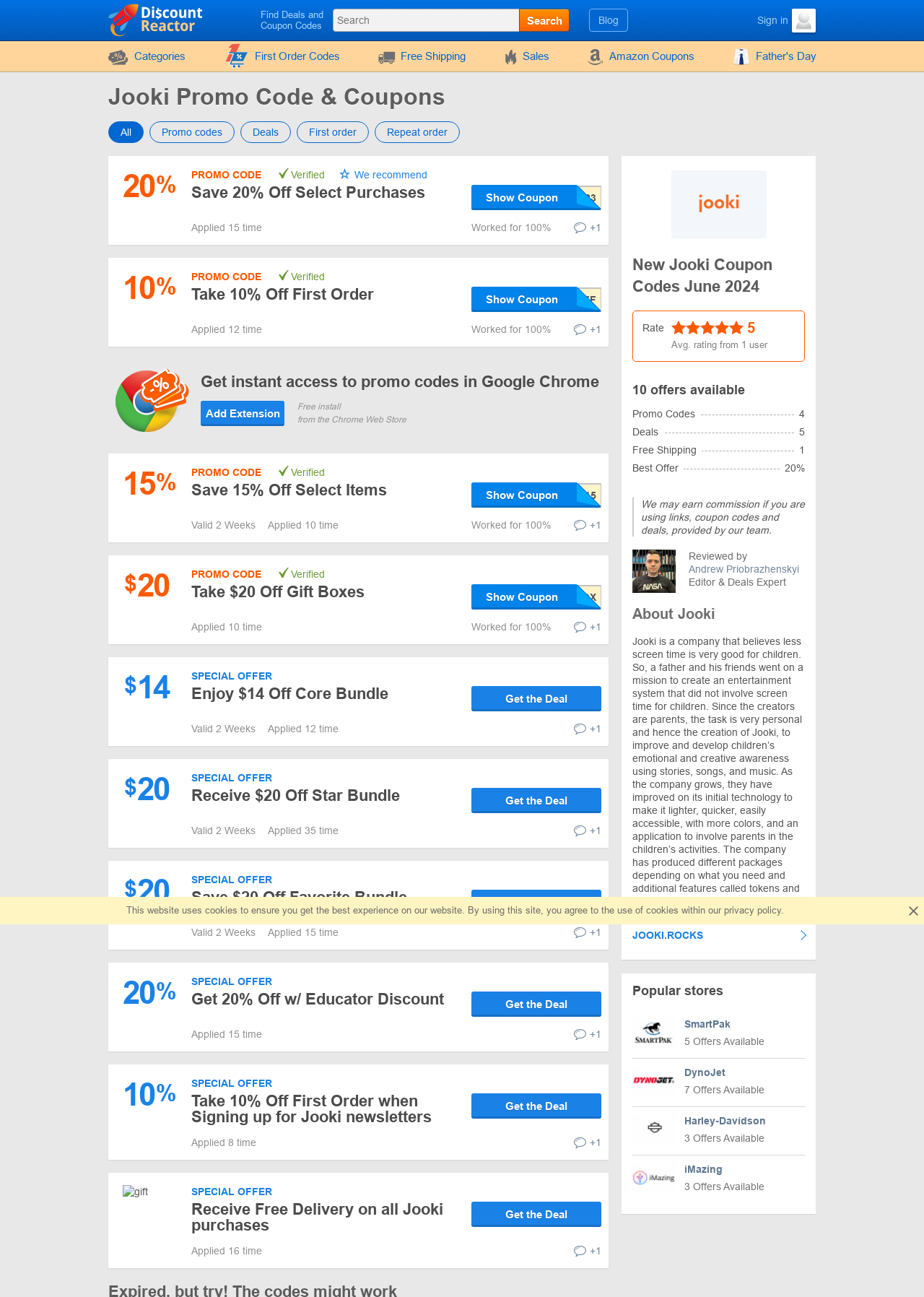How many times was the 'GIFTBIRD23' promo code applied?
Please answer the question with as much detail as possible using the screenshot.

I found the answer by looking at the details of the 'GIFTBIRD23' promo code. The text 'Applied 15 time' indicates that the promo code was applied 15 times.